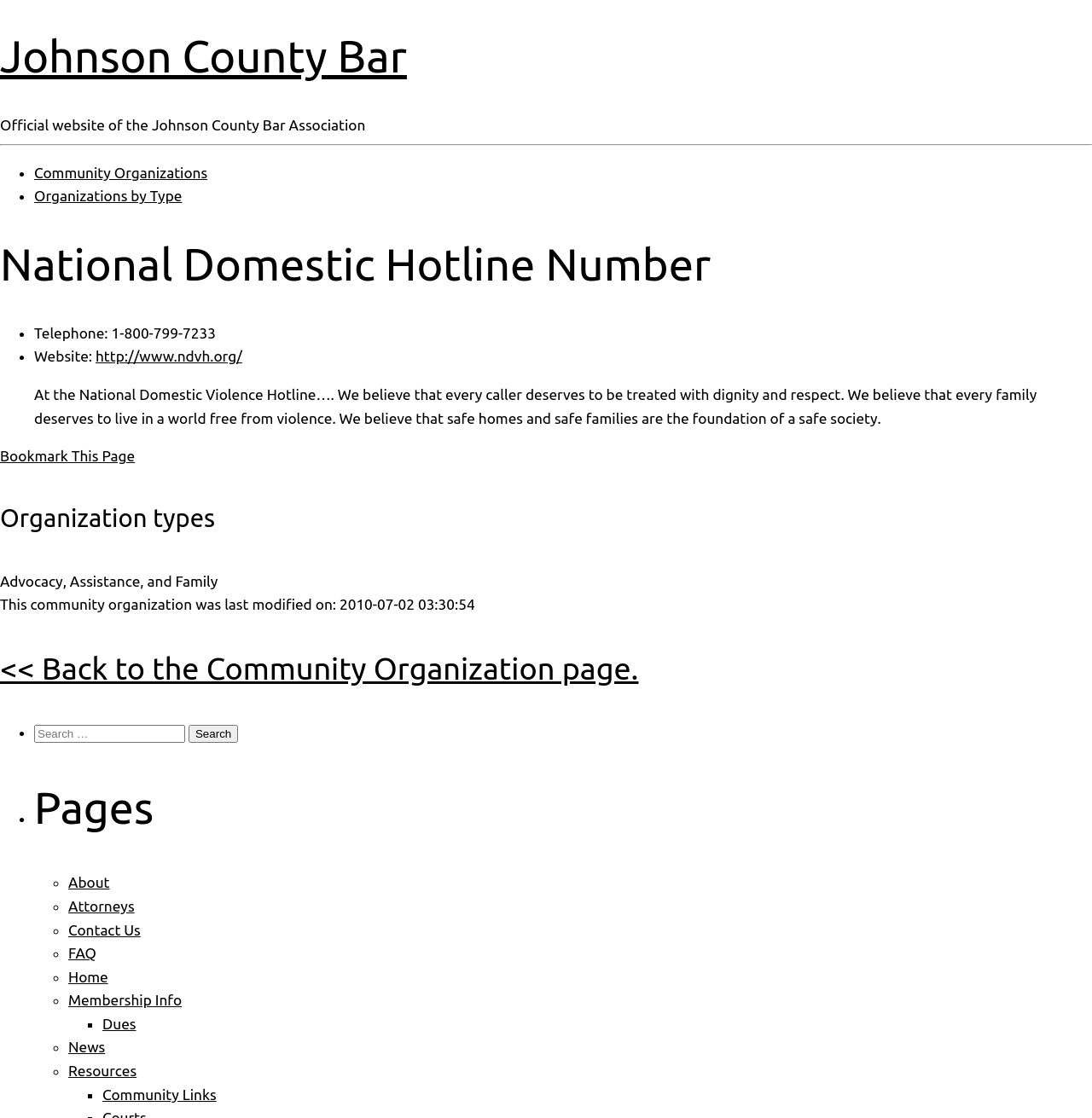Identify the bounding box coordinates for the element you need to click to achieve the following task: "Search for something". Provide the bounding box coordinates as four float numbers between 0 and 1, in the form [left, top, right, bottom].

[0.031, 0.648, 0.17, 0.665]